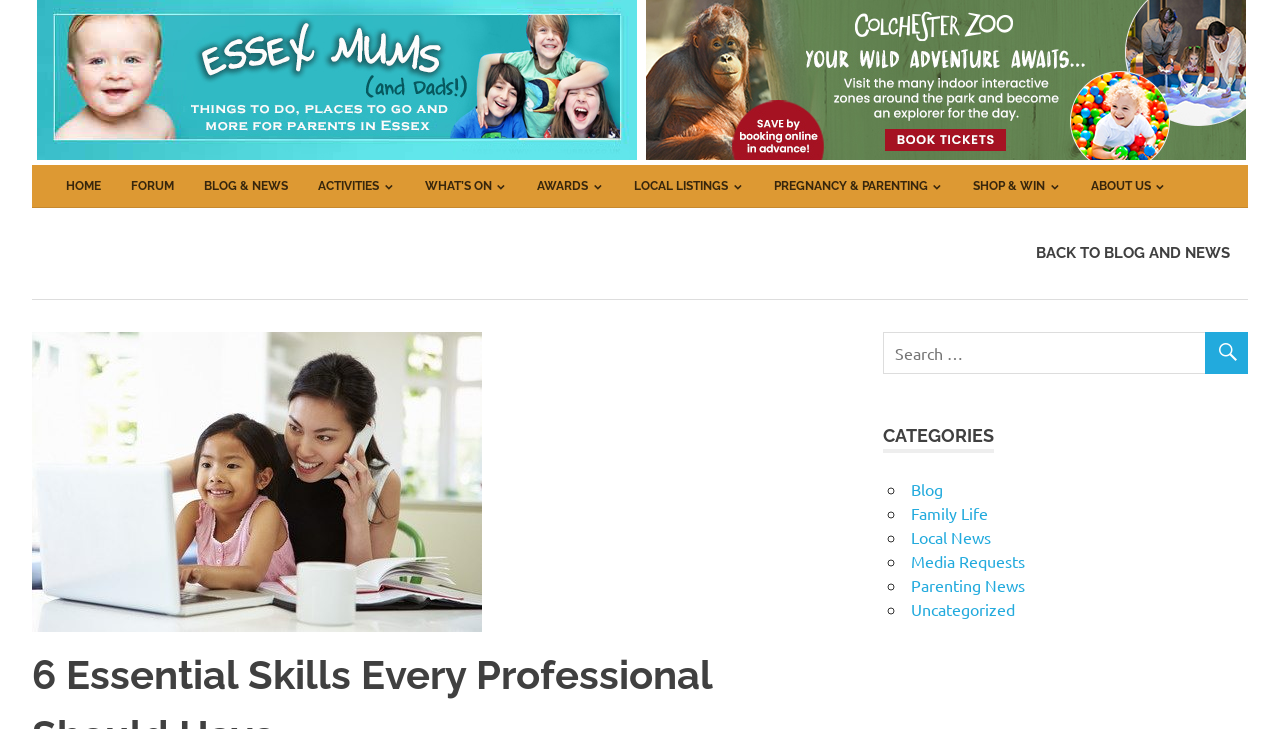Answer the question using only one word or a concise phrase: How many categories are listed under the 'CATEGORIES' heading?

6